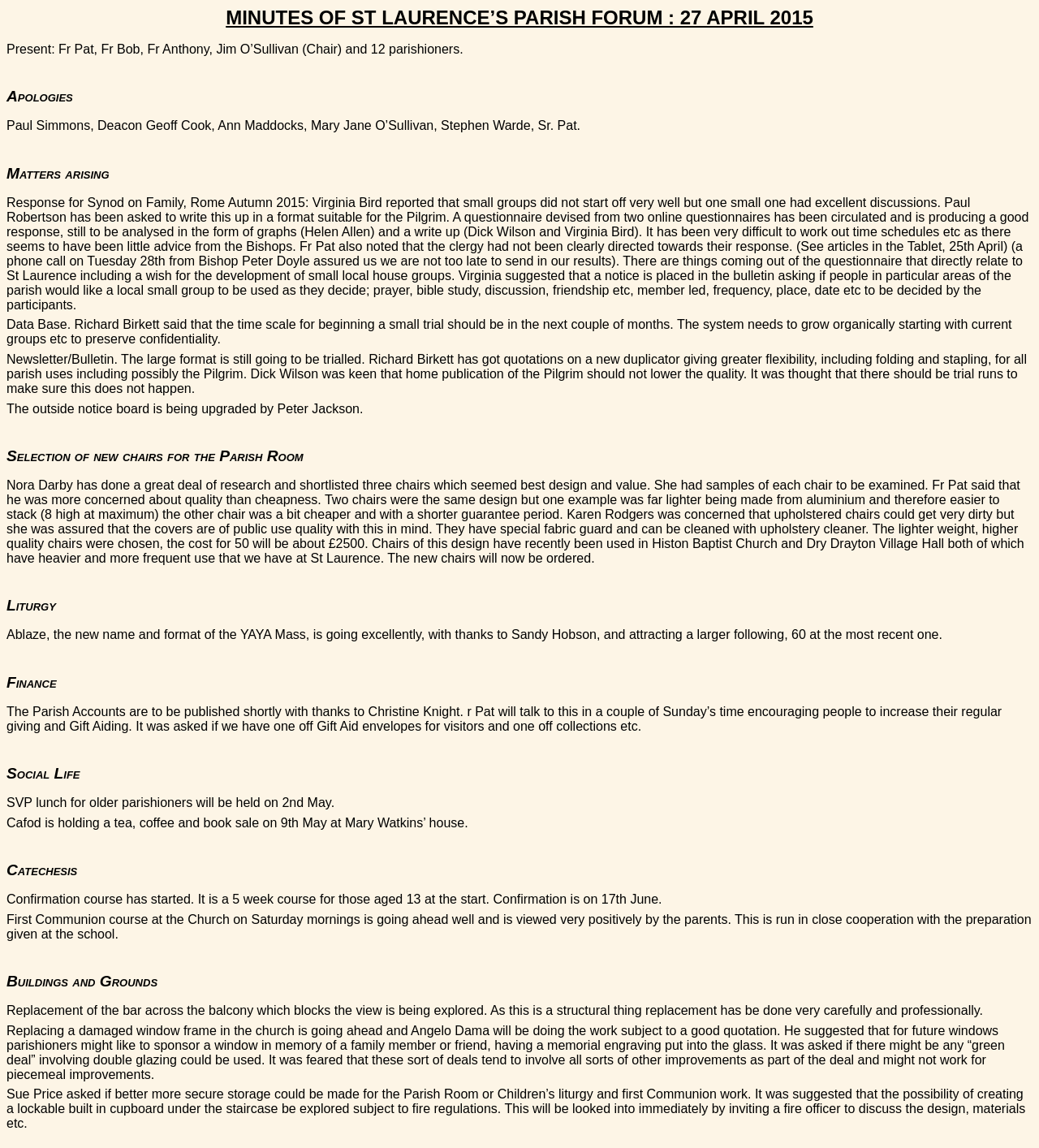What is the name of the new format of the YAYA Mass?
Could you answer the question with a detailed and thorough explanation?

I found the information in the 'Liturgy' section, where it is mentioned that the new name and format of the YAYA Mass is Ablaze.